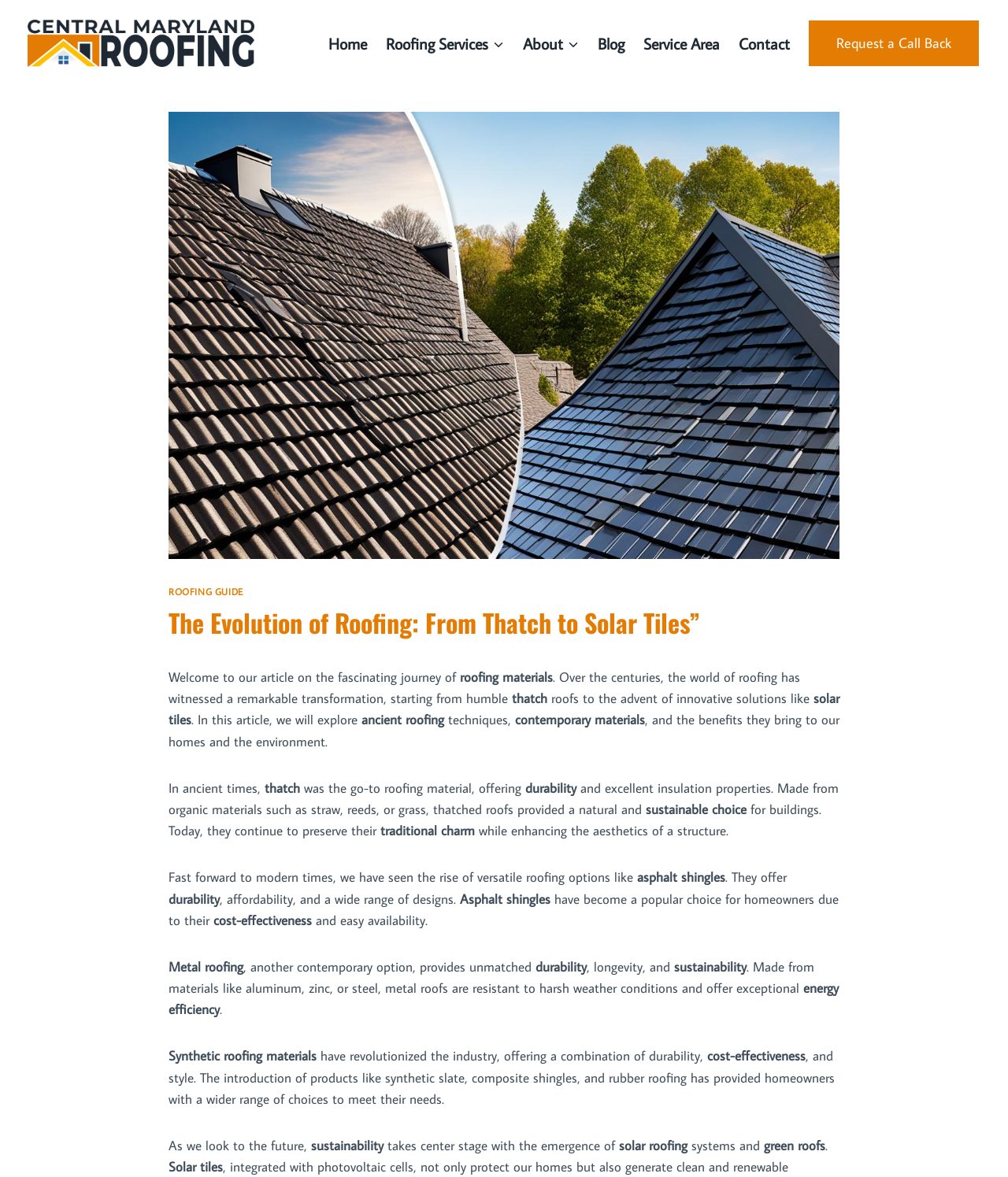What is the company name in the logo?
Using the image, give a concise answer in the form of a single word or short phrase.

Roofing Evolution